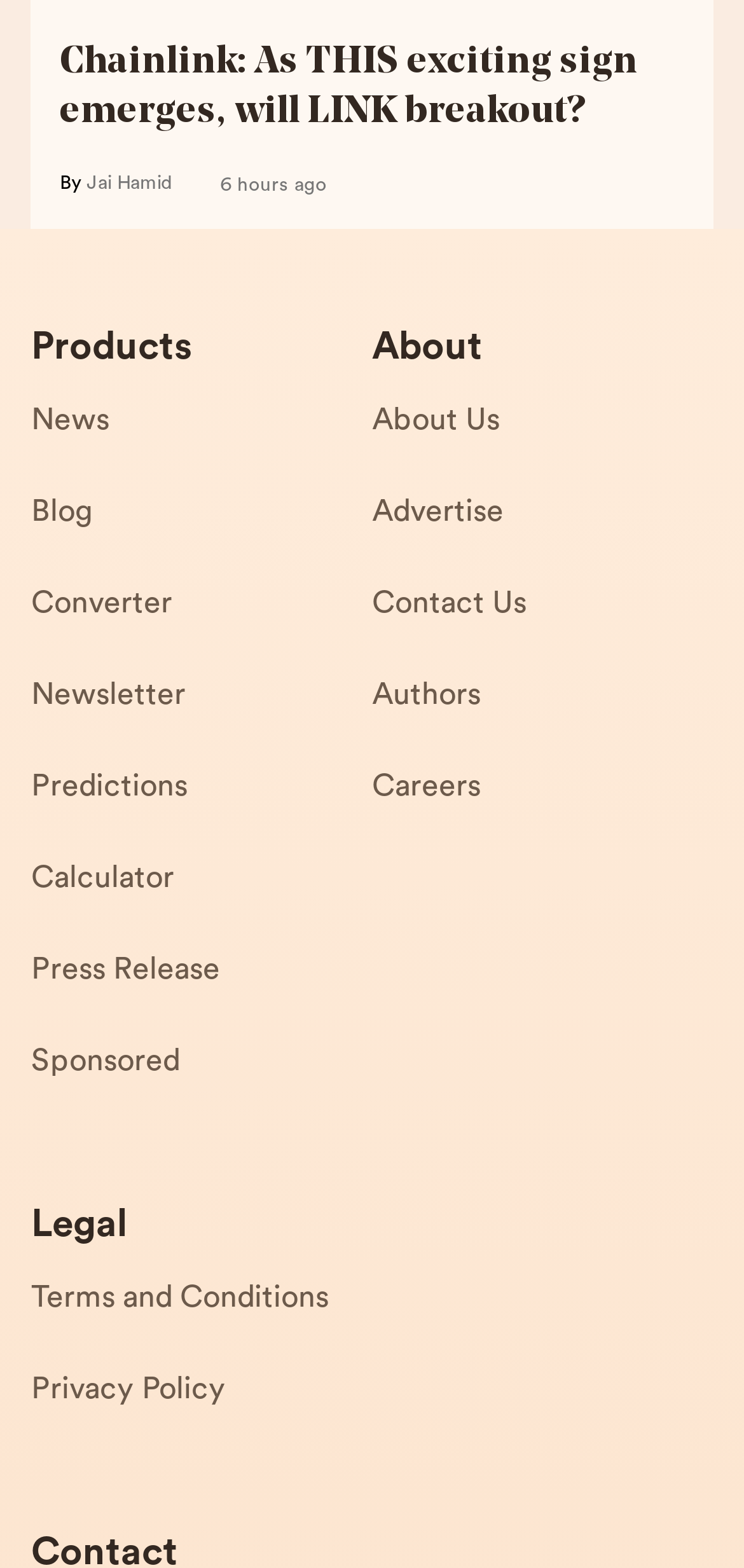Identify the bounding box coordinates of the clickable region necessary to fulfill the following instruction: "Check the Converter tool". The bounding box coordinates should be four float numbers between 0 and 1, i.e., [left, top, right, bottom].

[0.042, 0.367, 0.5, 0.425]